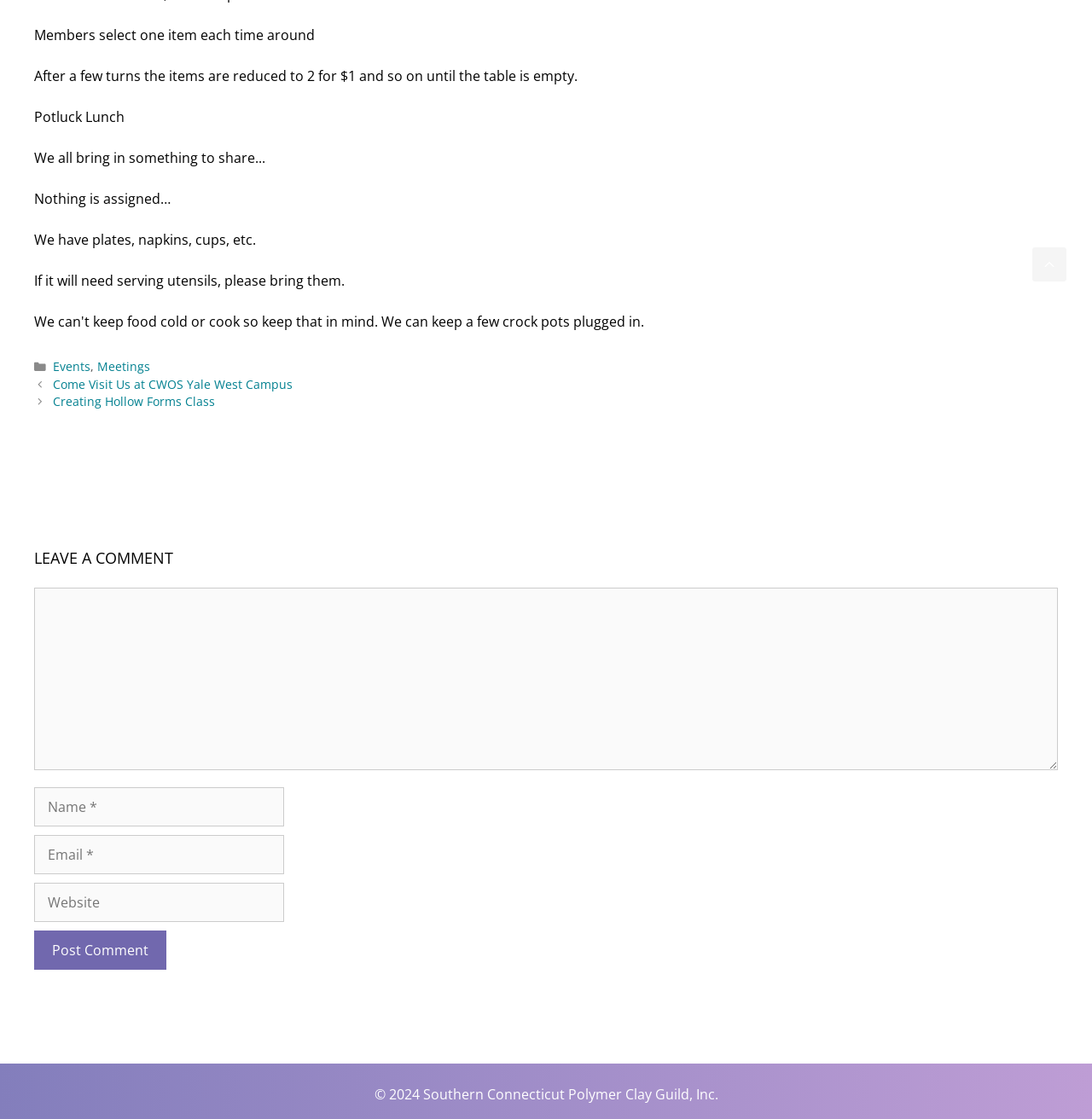Find the bounding box coordinates of the element's region that should be clicked in order to follow the given instruction: "Enter your name in the 'Name' field". The coordinates should consist of four float numbers between 0 and 1, i.e., [left, top, right, bottom].

[0.031, 0.703, 0.26, 0.738]